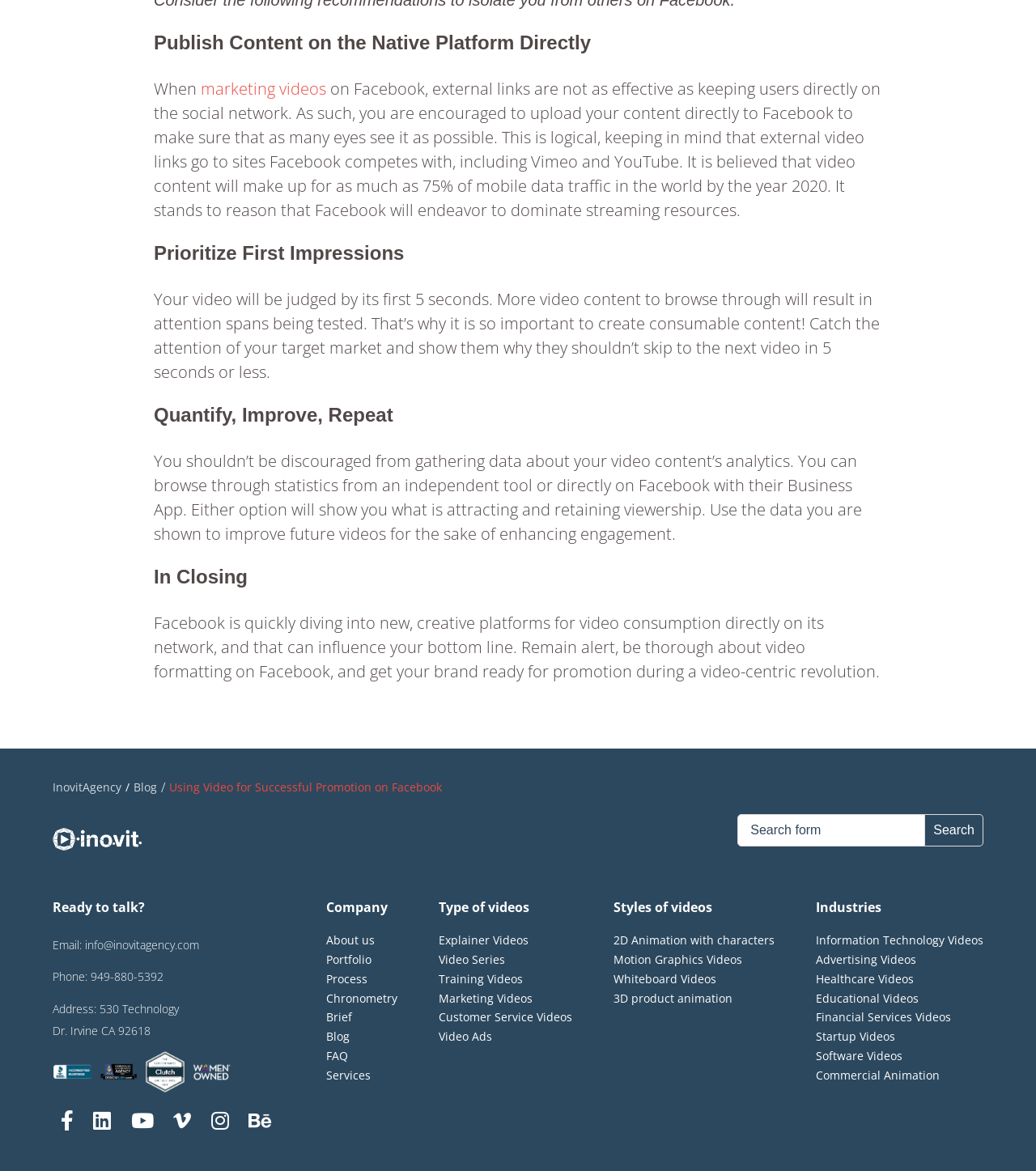Please determine the bounding box coordinates for the UI element described as: "Video Series".

[0.424, 0.813, 0.488, 0.826]